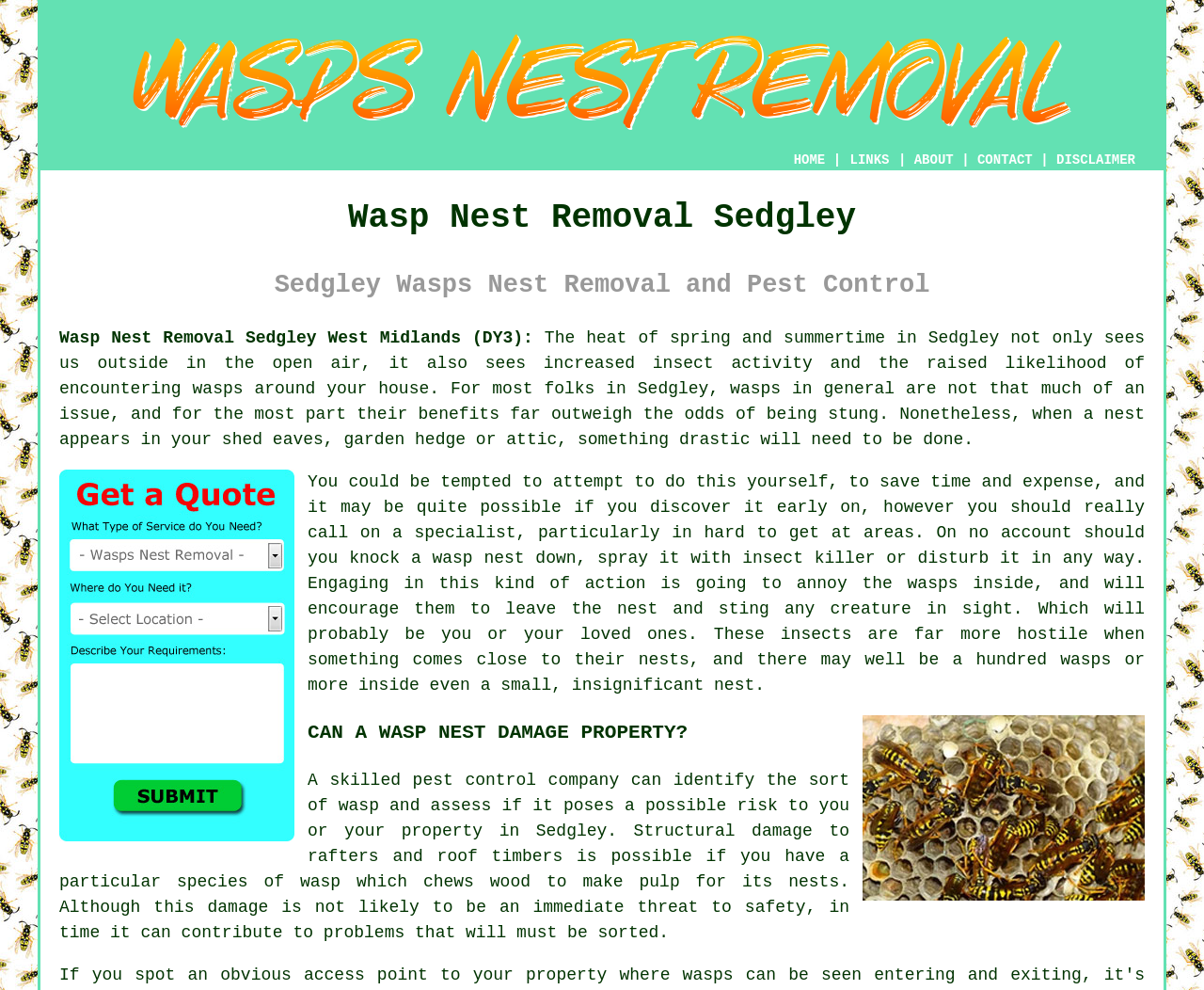Find the bounding box coordinates of the element I should click to carry out the following instruction: "Click the ABOUT link".

[0.759, 0.154, 0.792, 0.169]